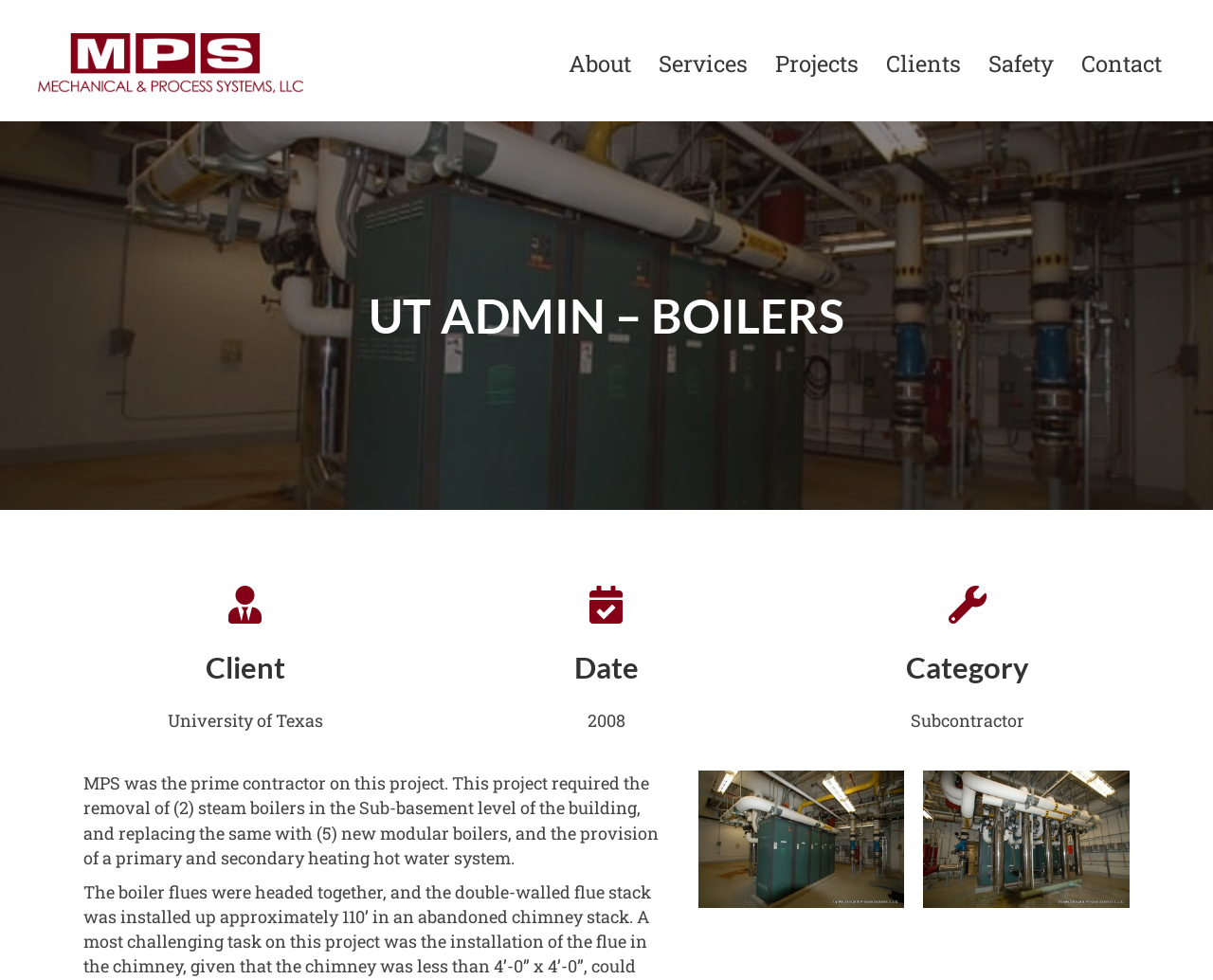How many new modular boilers were installed?
Please answer the question as detailed as possible based on the image.

The project description states that '(2) steam boilers' were removed and replaced with '(5) new modular boilers'.